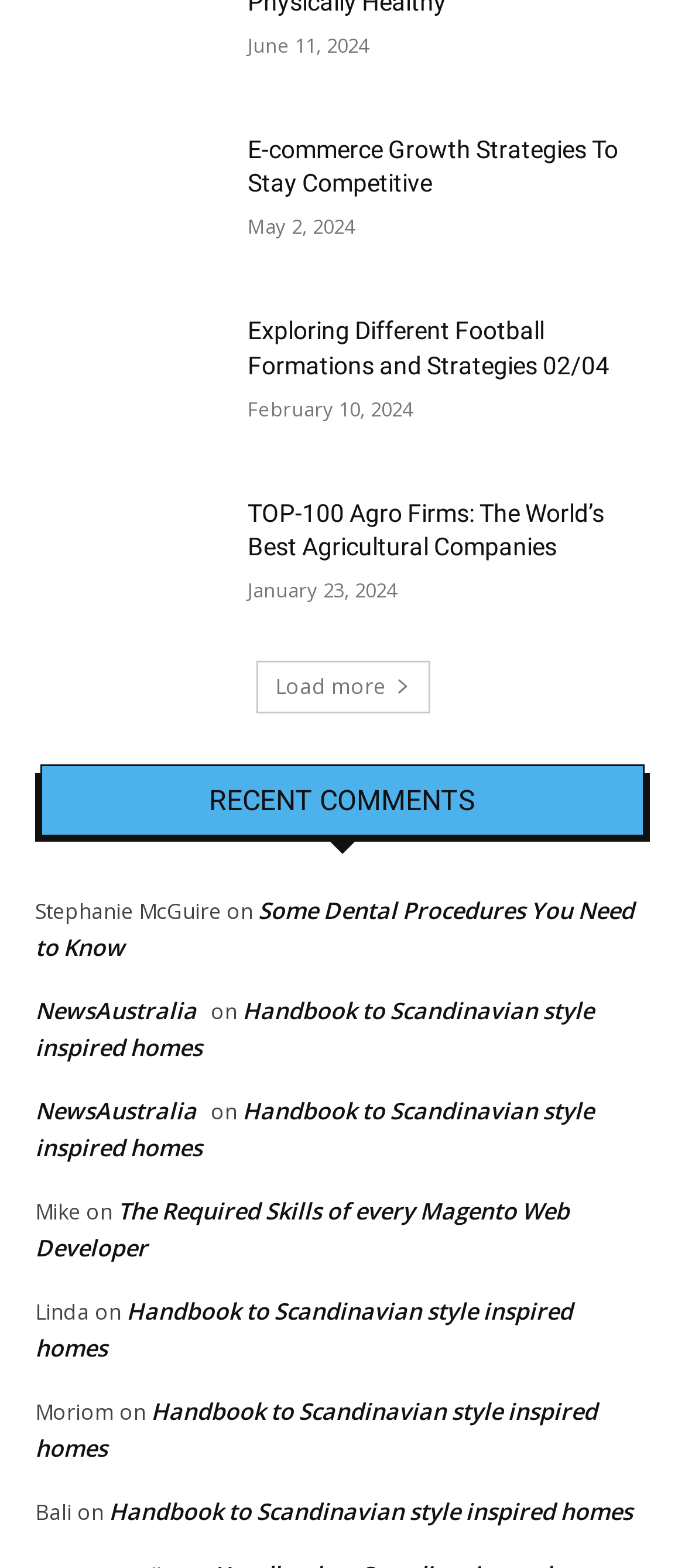Please locate the bounding box coordinates of the region I need to click to follow this instruction: "Click on the link to read about E-commerce Growth Strategies".

[0.362, 0.085, 0.949, 0.129]